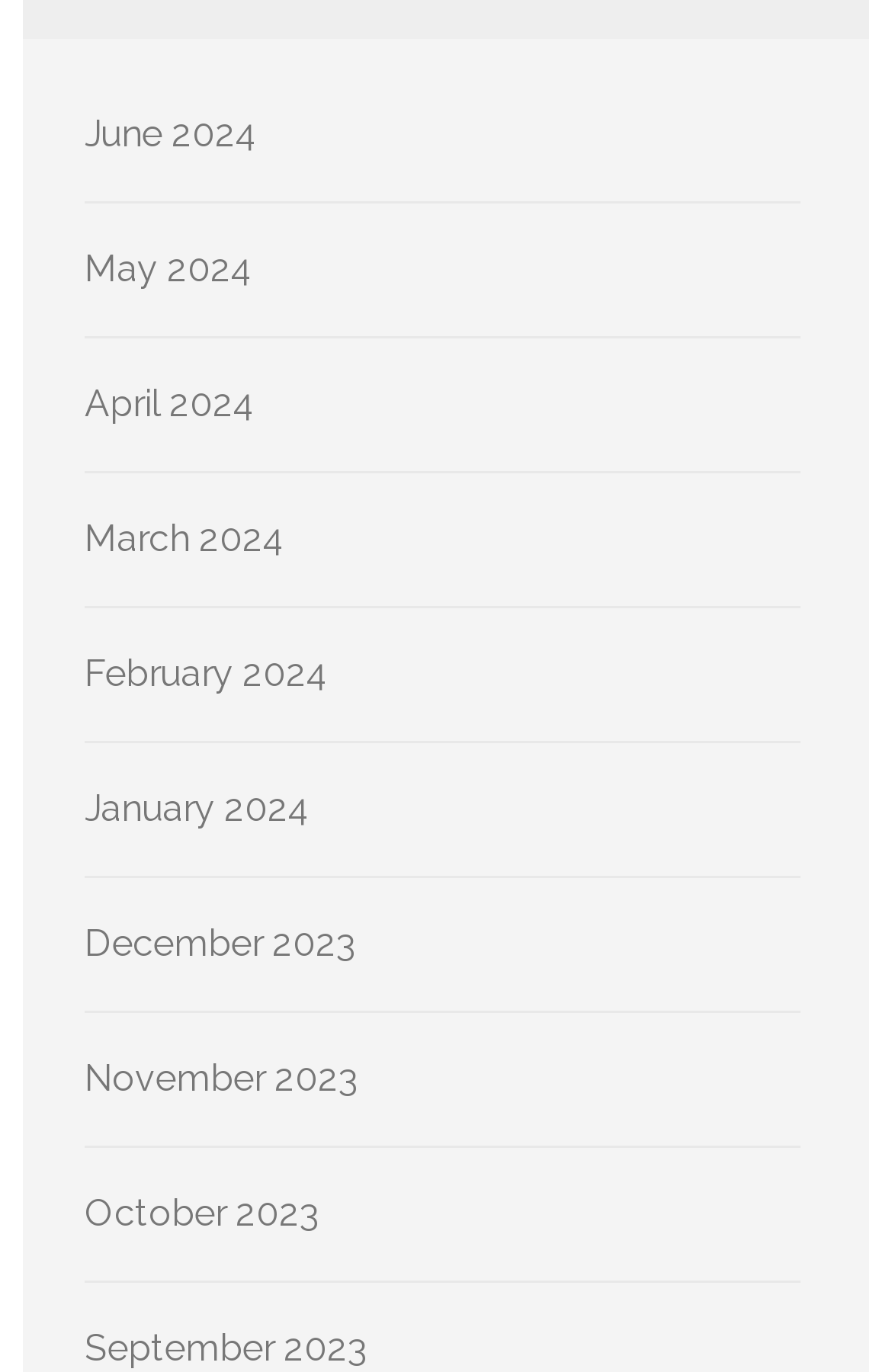Answer the following query with a single word or phrase:
What is the earliest month and year combination on the webpage?

September 2023